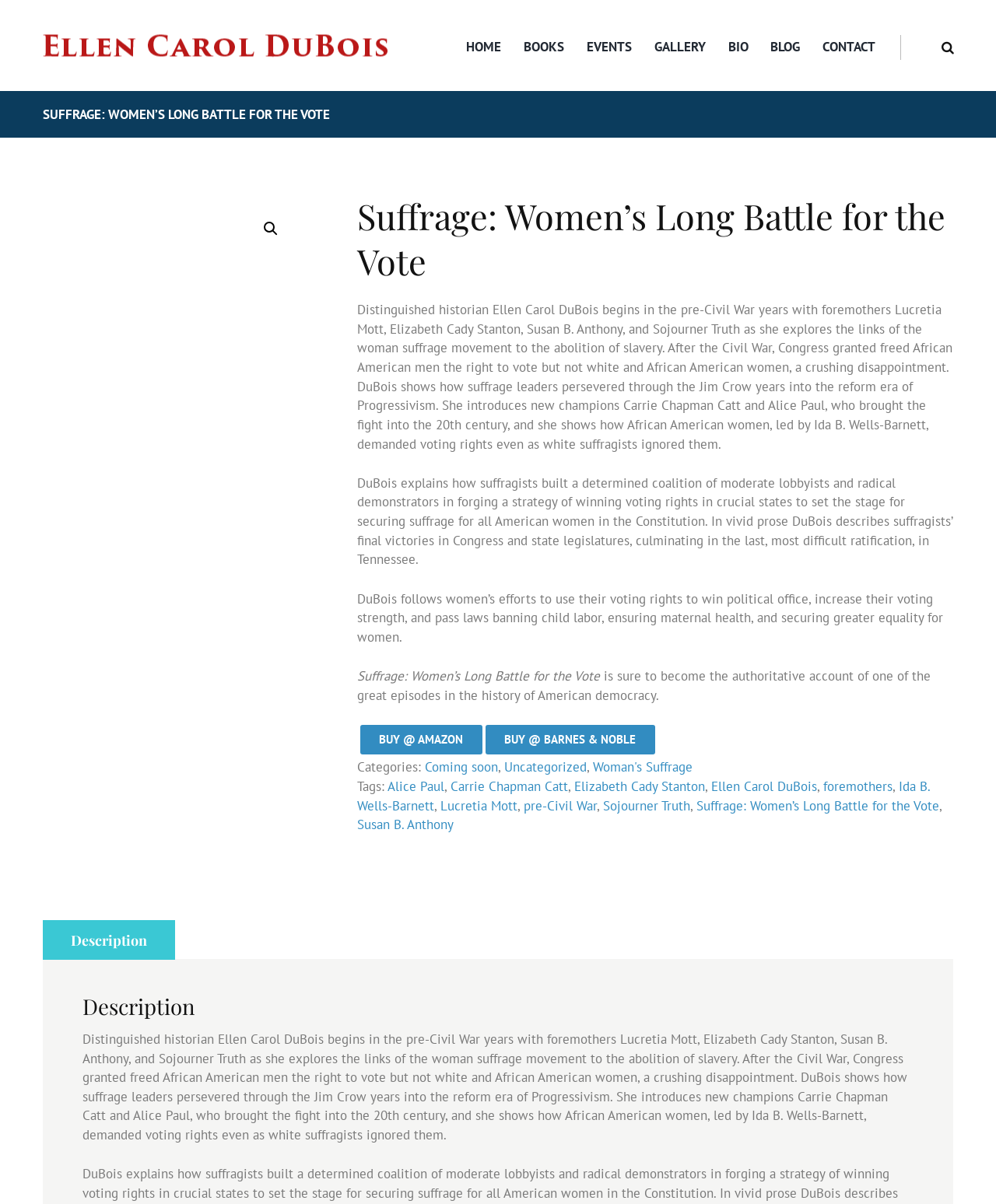Determine the bounding box coordinates for the element that should be clicked to follow this instruction: "Click the HOME link". The coordinates should be given as four float numbers between 0 and 1, in the format [left, top, right, bottom].

[0.468, 0.029, 0.503, 0.048]